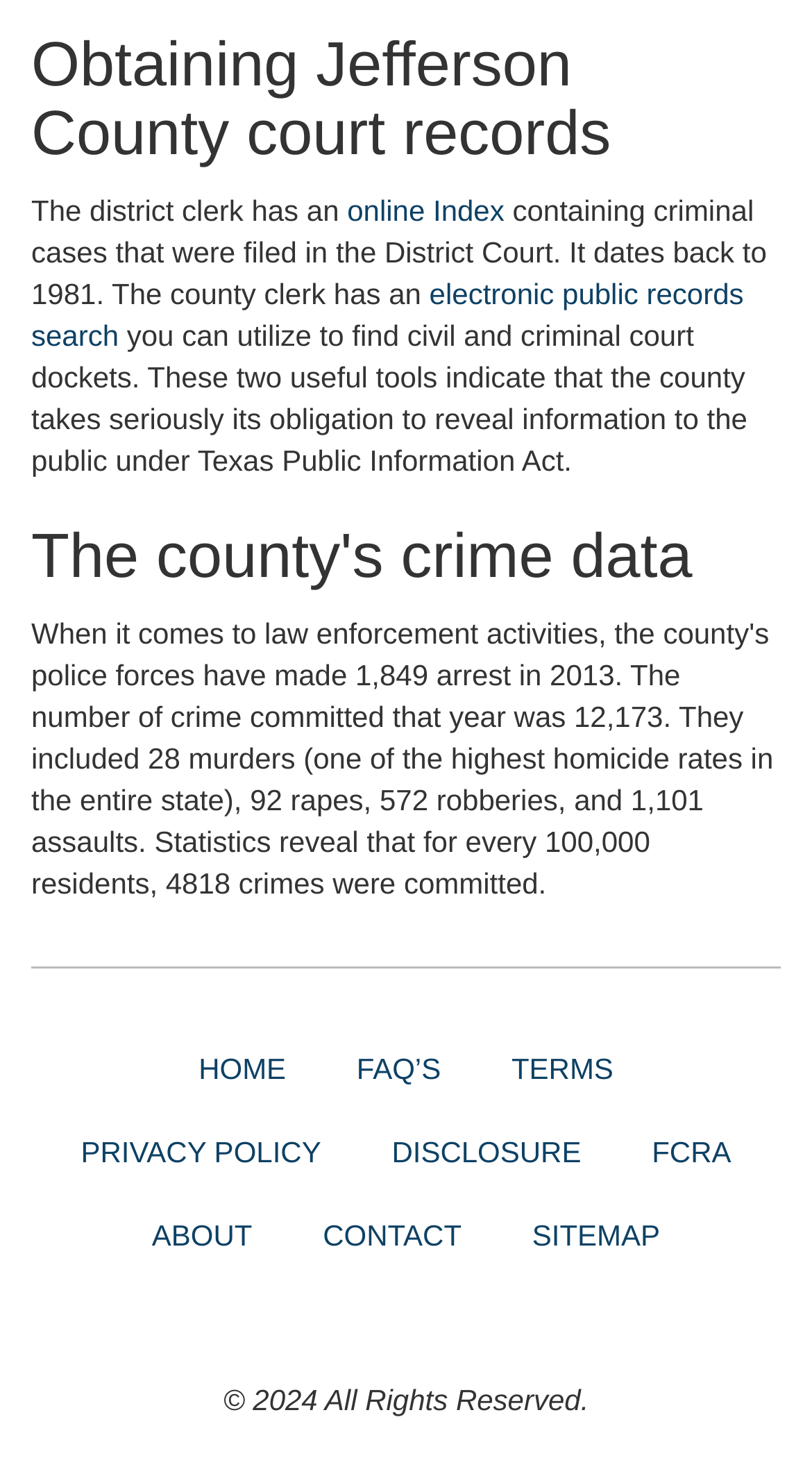Specify the bounding box coordinates of the element's region that should be clicked to achieve the following instruction: "view FAQ’S". The bounding box coordinates consist of four float numbers between 0 and 1, in the format [left, top, right, bottom].

[0.401, 0.693, 0.581, 0.749]